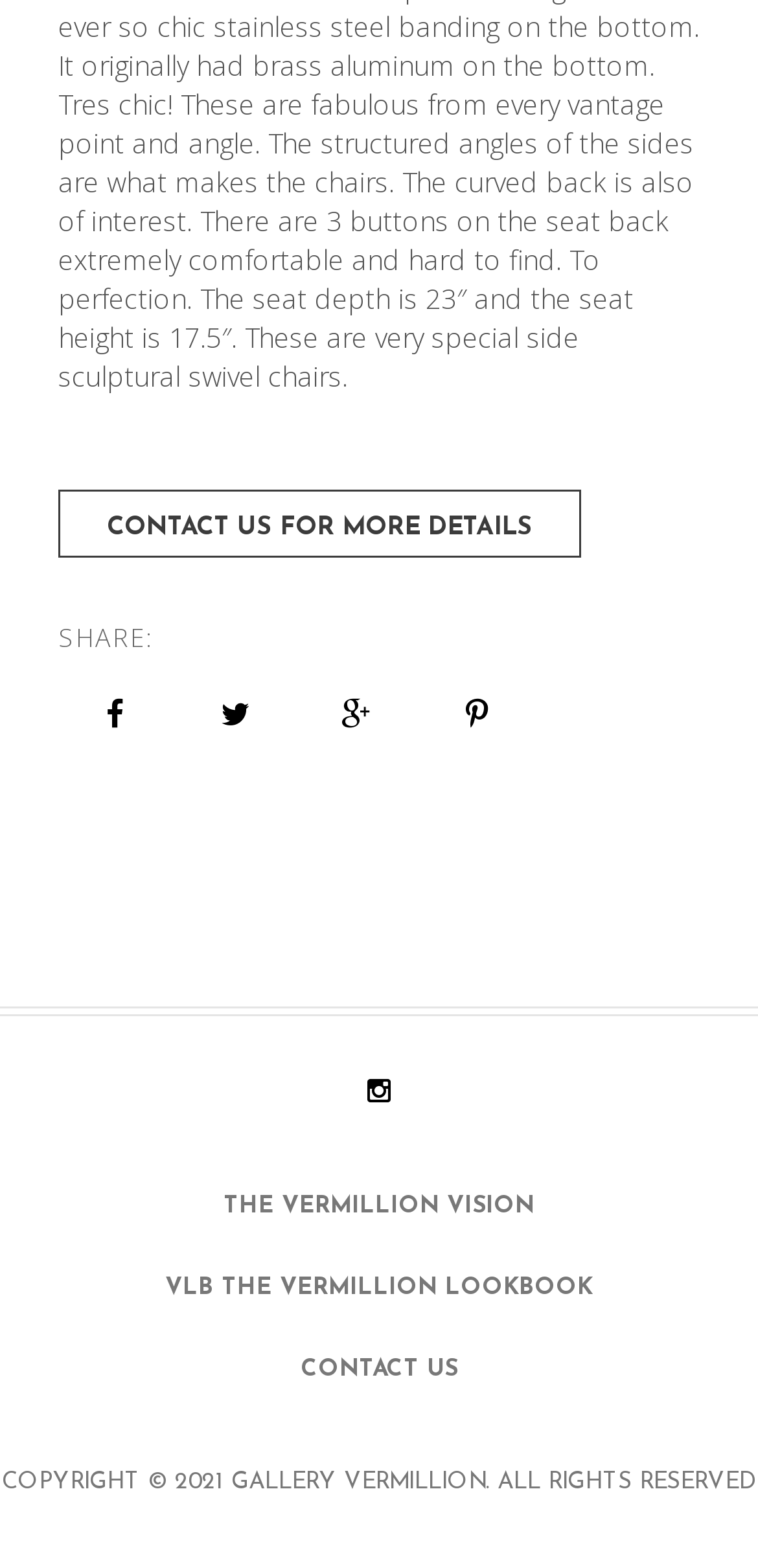Answer the following query with a single word or phrase:
What is the year of copyright mentioned on the webpage?

2021